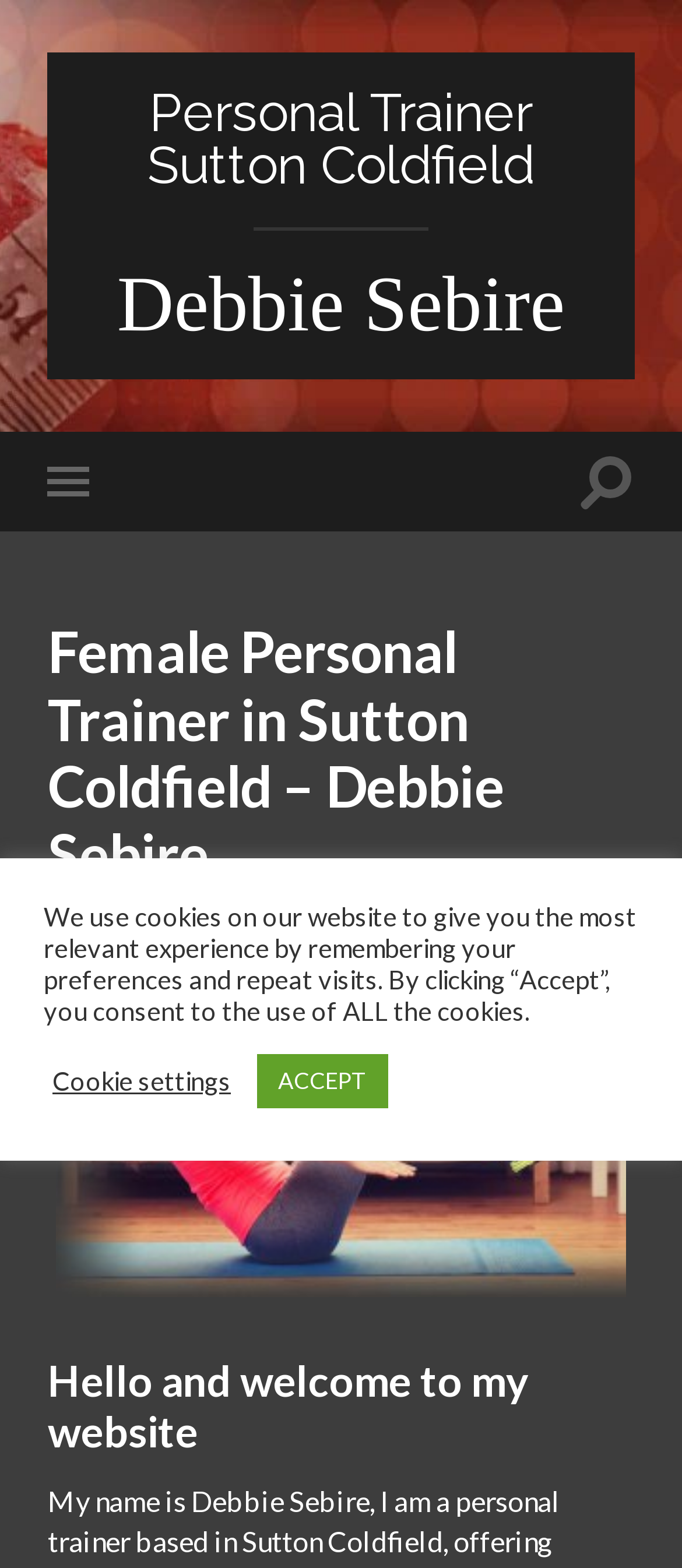What is the tone of the welcome message on the webpage?
Provide an in-depth and detailed explanation in response to the question.

The tone of the welcome message on the webpage is friendly, as indicated by the heading 'Hello and welcome to my website', which suggests a warm and inviting tone.